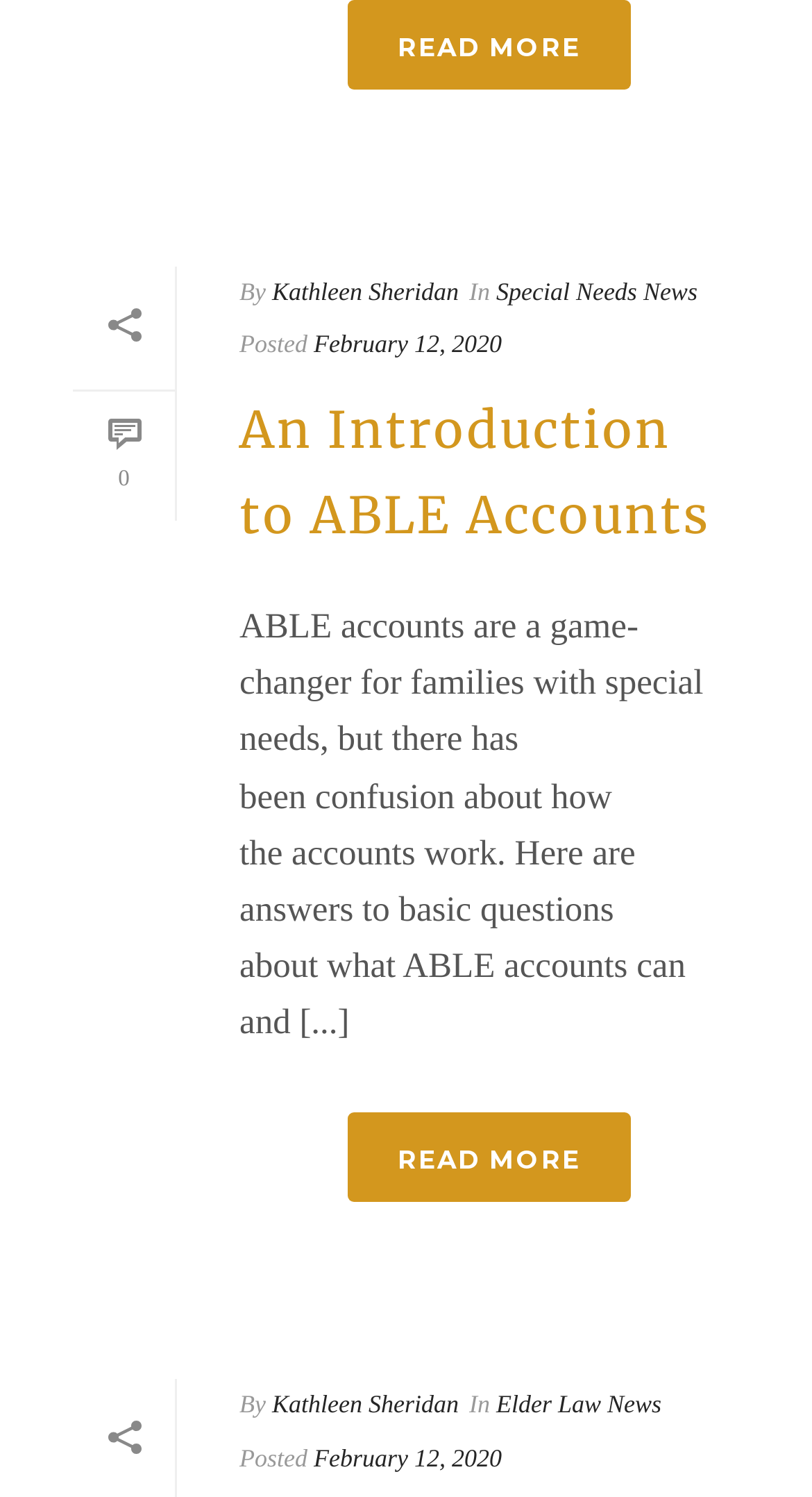Can you provide the bounding box coordinates for the element that should be clicked to implement the instruction: "View the image at the top of the article"?

[0.132, 0.205, 0.173, 0.228]